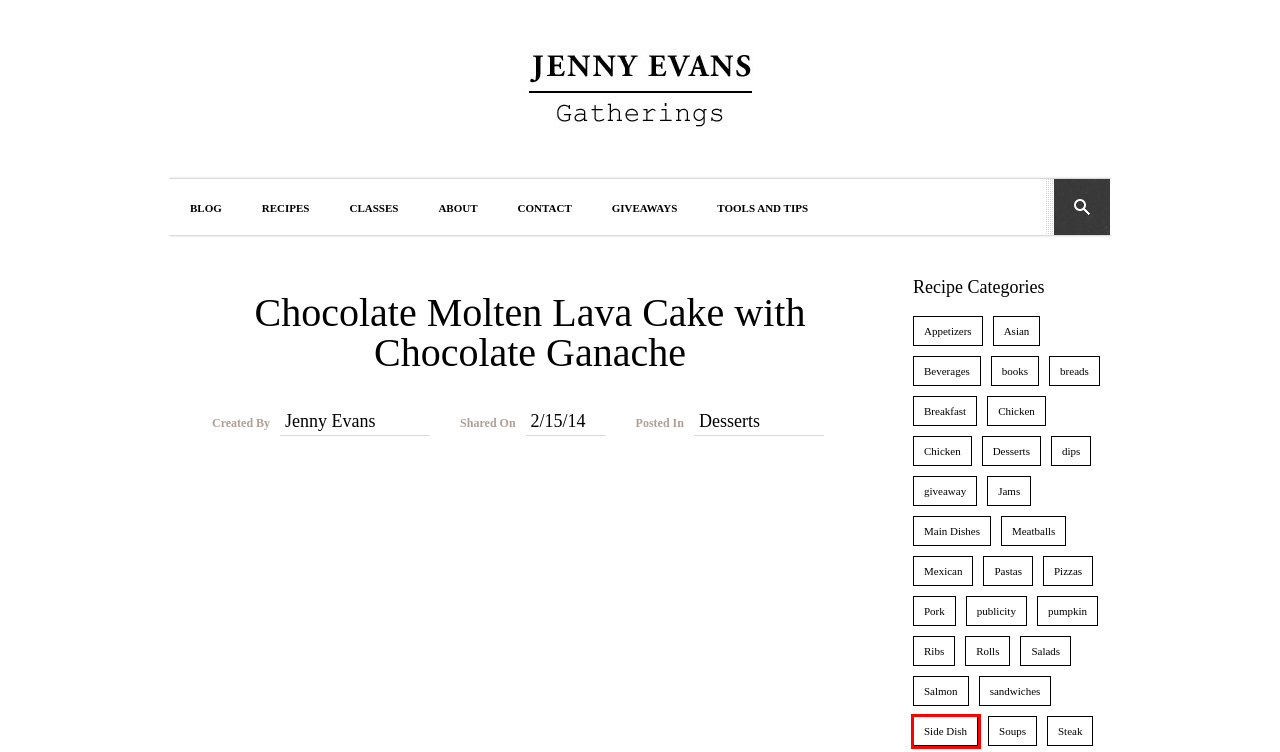Using the screenshot of a webpage with a red bounding box, pick the webpage description that most accurately represents the new webpage after the element inside the red box is clicked. Here are the candidates:
A. Main Dishes | Jenny Evans
B. breads | Jenny Evans
C. Blog | Jenny Evans
D. Desserts | Jenny Evans
E. Classes | Jenny Evans
F. Steak | Jenny Evans
G. dips | Jenny Evans
H. Side Dish | Jenny Evans

H